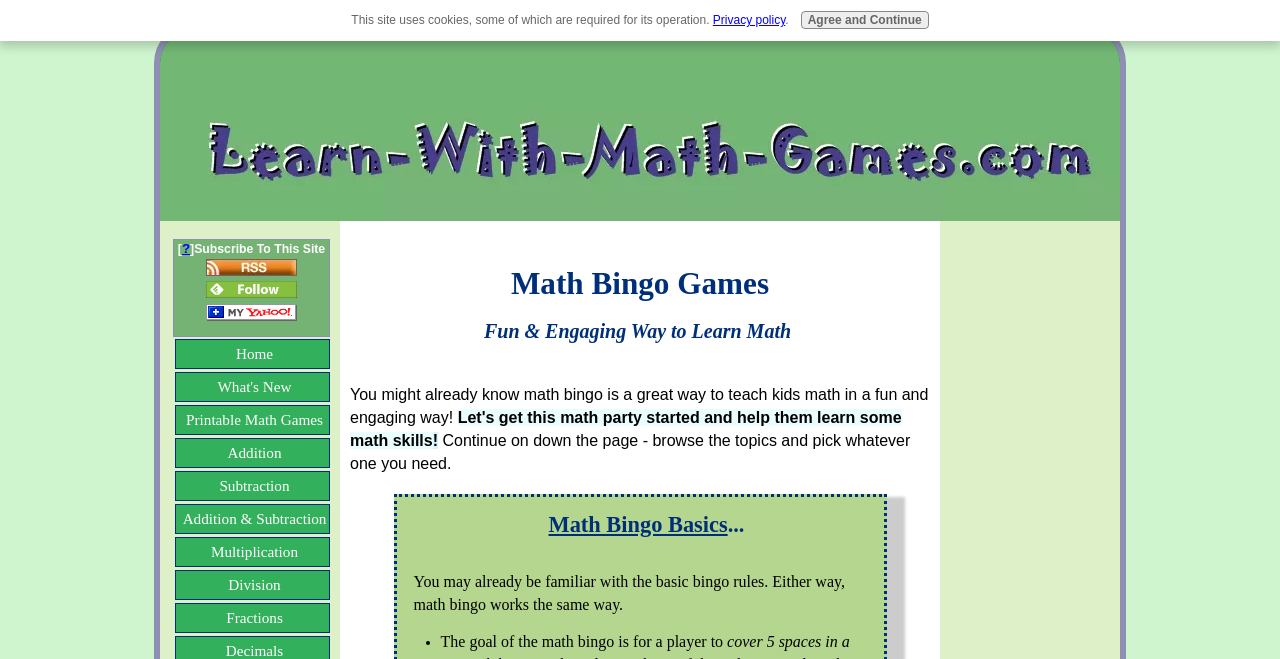Using the information in the image, give a comprehensive answer to the question: 
What is the purpose of math bingo?

The webpage suggests that math bingo is a great way to teach kids math in a fun and engaging way, implying that the purpose of math bingo is to make learning math enjoyable for children.